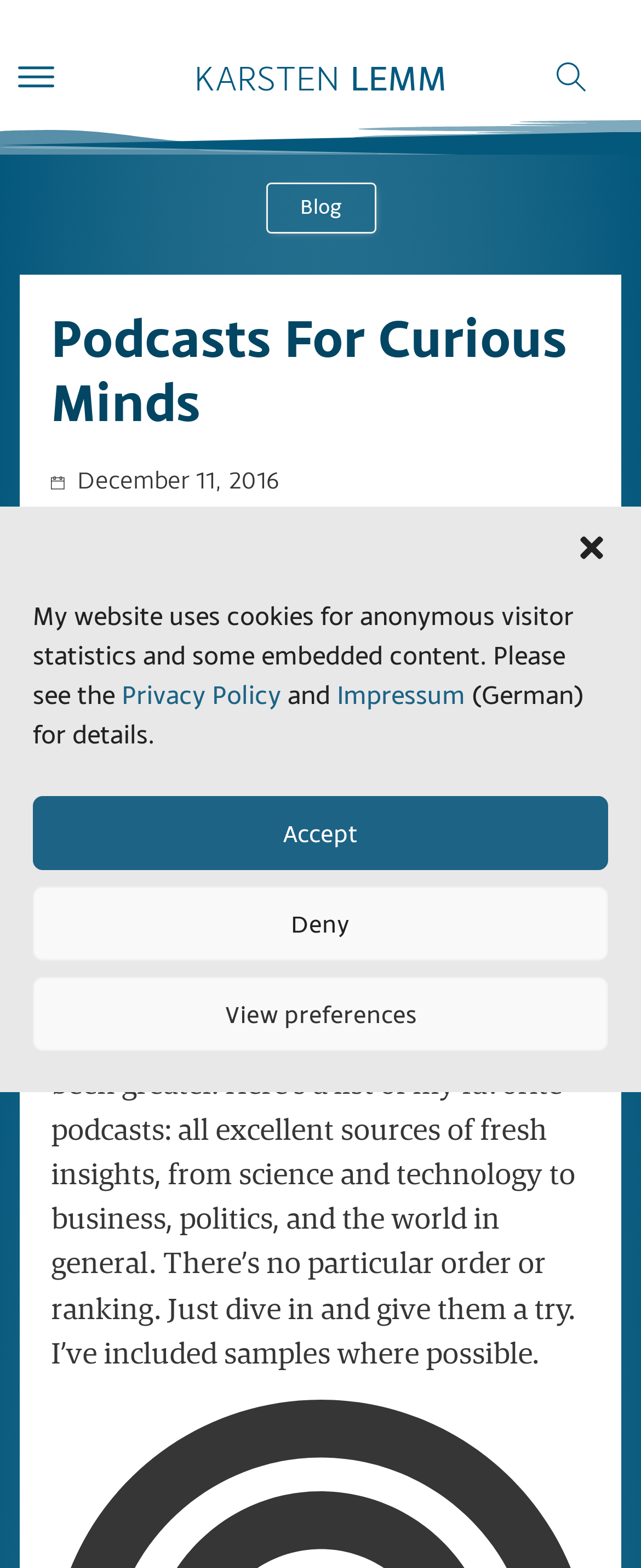Reply to the question with a single word or phrase:
What is the author's name?

Karsten Lemm